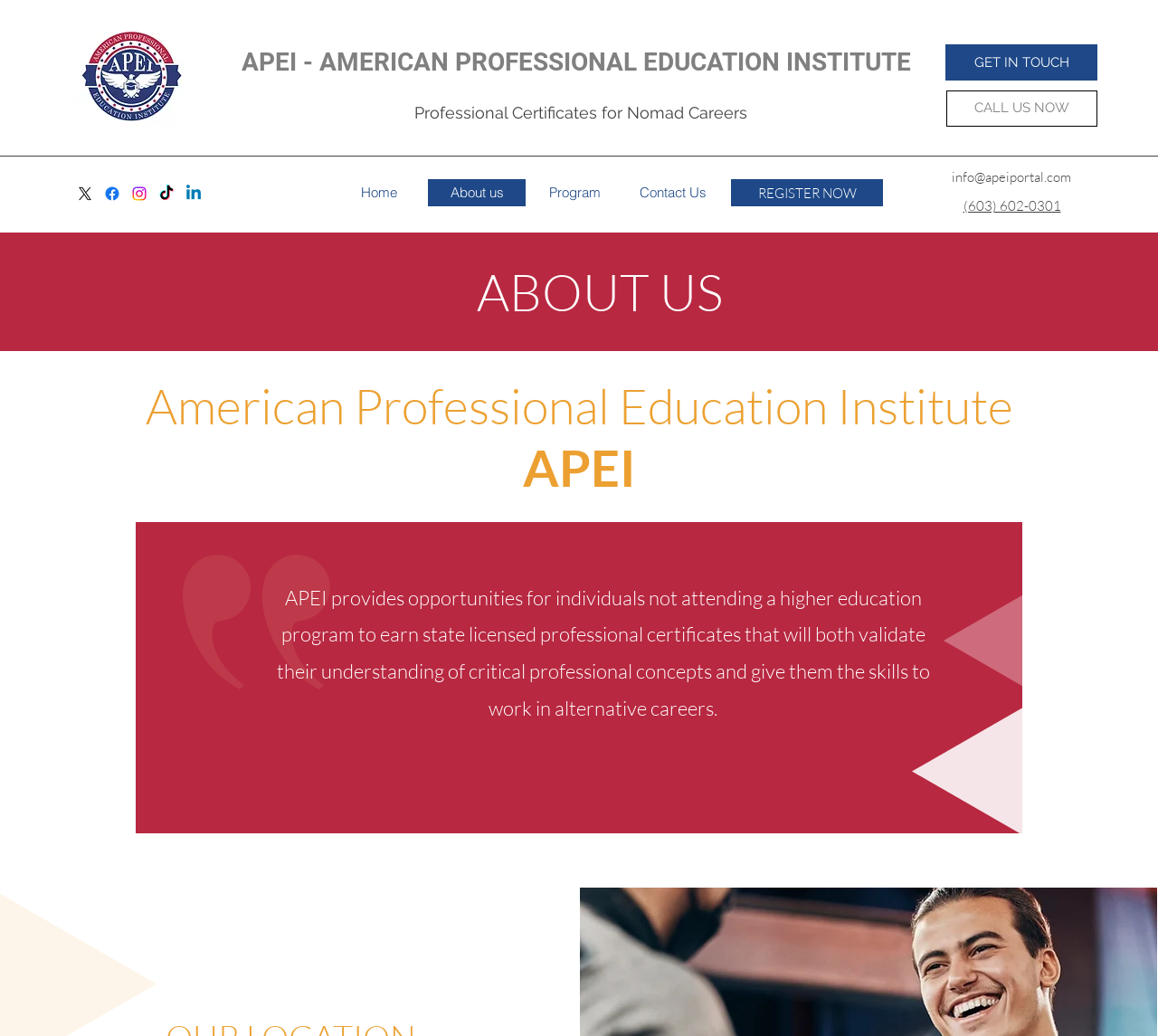Offer an extensive depiction of the webpage and its key elements.

The webpage is about the American Professional Education Institute (APEI) and its Professional Certificates for Nomad Careers. At the top left corner, there is an APEI logo image. Next to it, there is a heading that reads "APEI - AMERICAN PROFESSIONAL EDUCATION INSTITUTE". 

Below the logo and the heading, there is a navigation menu with links to "Home", "About us", "Program", and "Contact Us". To the right of the navigation menu, there are two links: "GET IN TOUCH" and "CALL US NOW". 

Further down, there is a section with a heading that reads "American Professional Education Institute APEI". Below this heading, there is a paragraph of text that explains what APEI does, providing opportunities for individuals to earn state-licensed professional certificates.

On the right side of the page, there are several links, including "REGISTER NOW", an email address, and a phone number. Above these links, there is a social media bar with links to Facebook, Instagram, TikTok, and Linkedin, each represented by an image.

At the top right corner, there is a link to the APEI logo image.